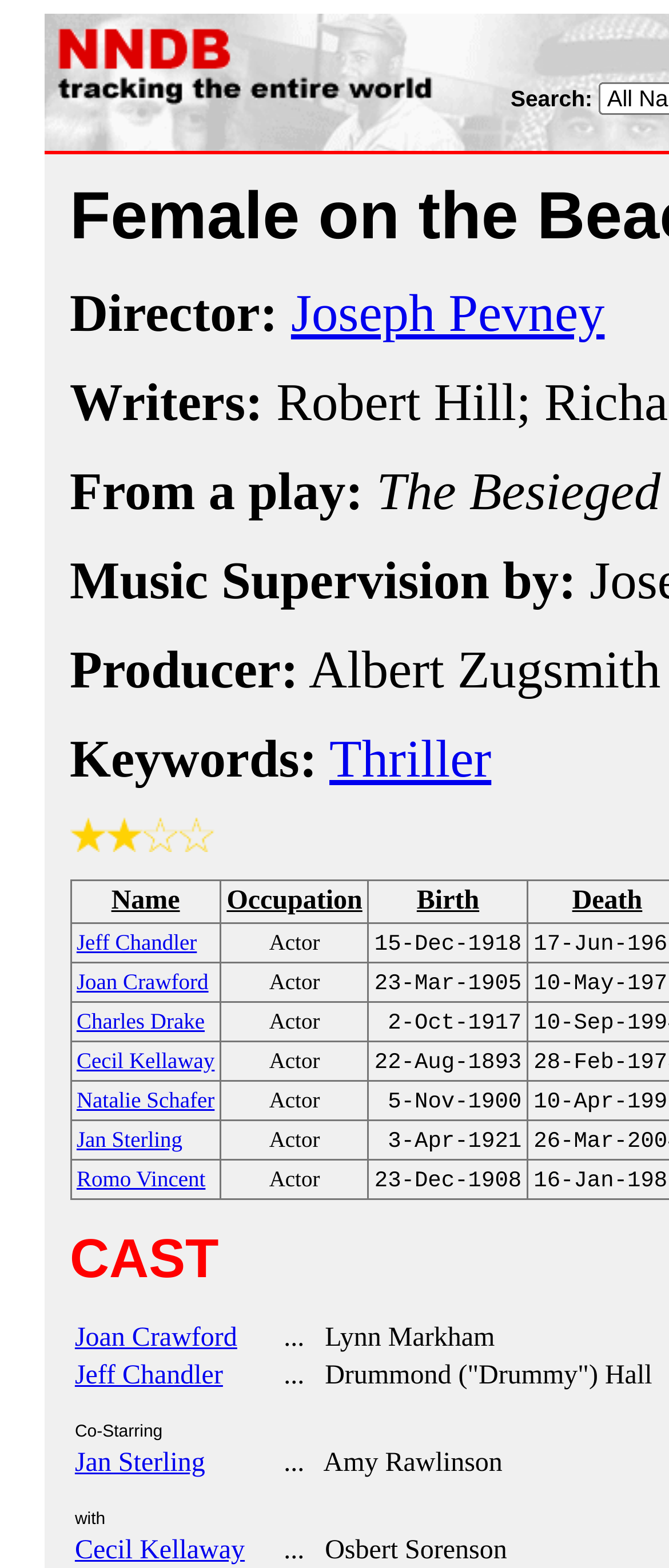Pinpoint the bounding box coordinates of the clickable element to carry out the following instruction: "Check the birth date of Cecil Kellaway."

[0.56, 0.565, 0.78, 0.585]